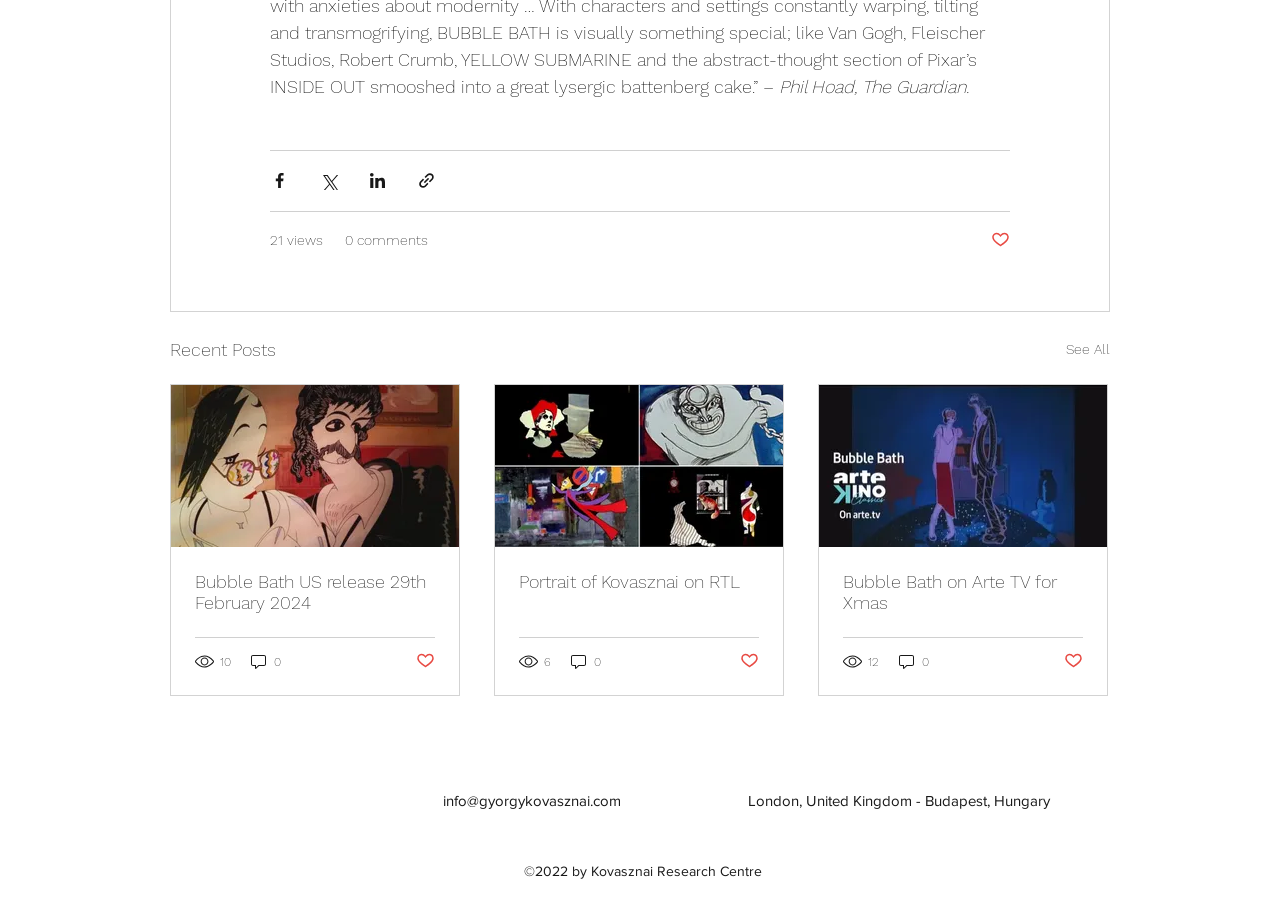Please determine the bounding box coordinates of the element to click on in order to accomplish the following task: "Visit Facebook page". Ensure the coordinates are four float numbers ranging from 0 to 1, i.e., [left, top, right, bottom].

[0.181, 0.882, 0.197, 0.904]